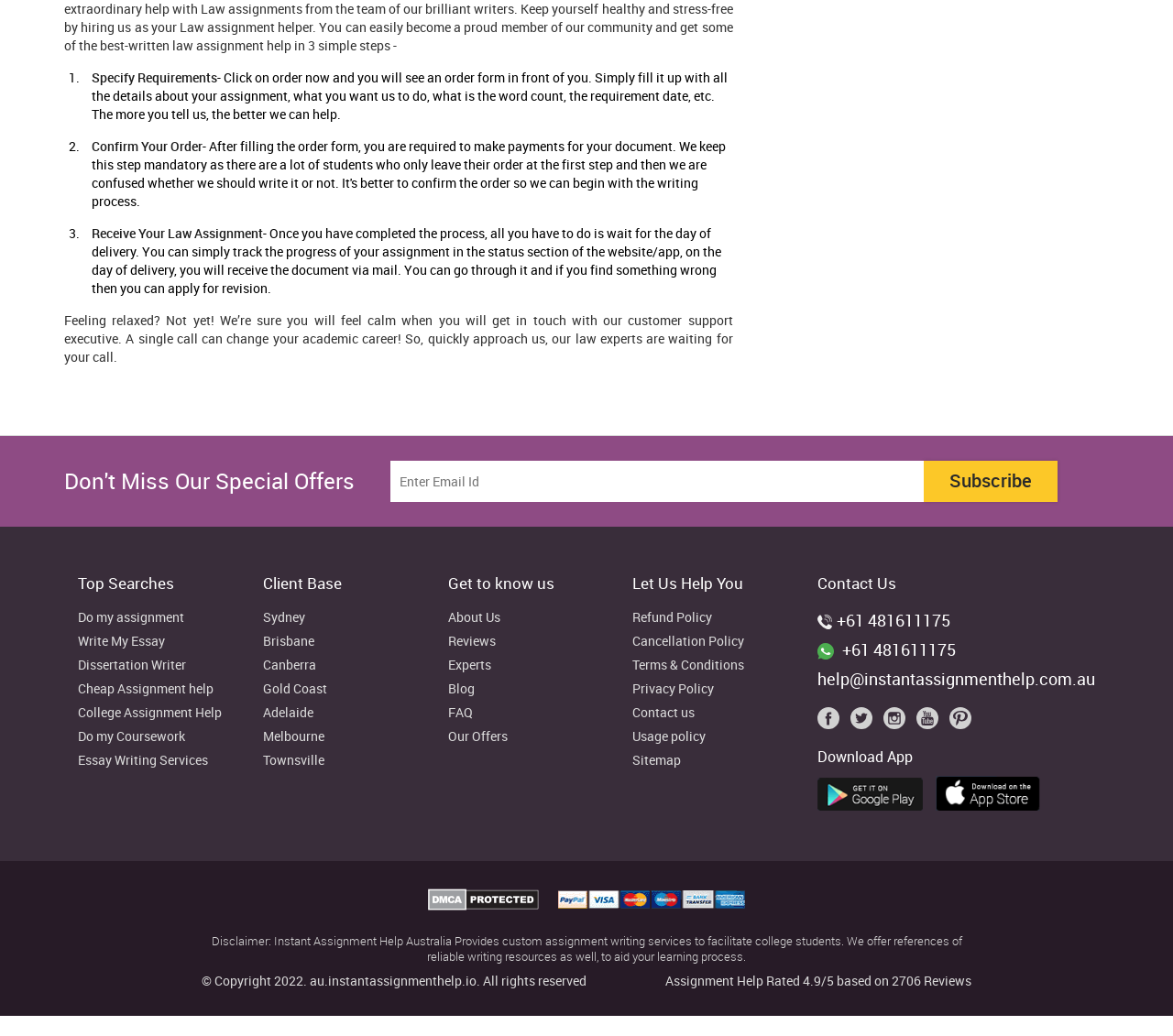Determine the bounding box coordinates for the element that should be clicked to follow this instruction: "Download the android app". The coordinates should be given as four float numbers between 0 and 1, in the format [left, top, right, bottom].

[0.697, 0.742, 0.795, 0.786]